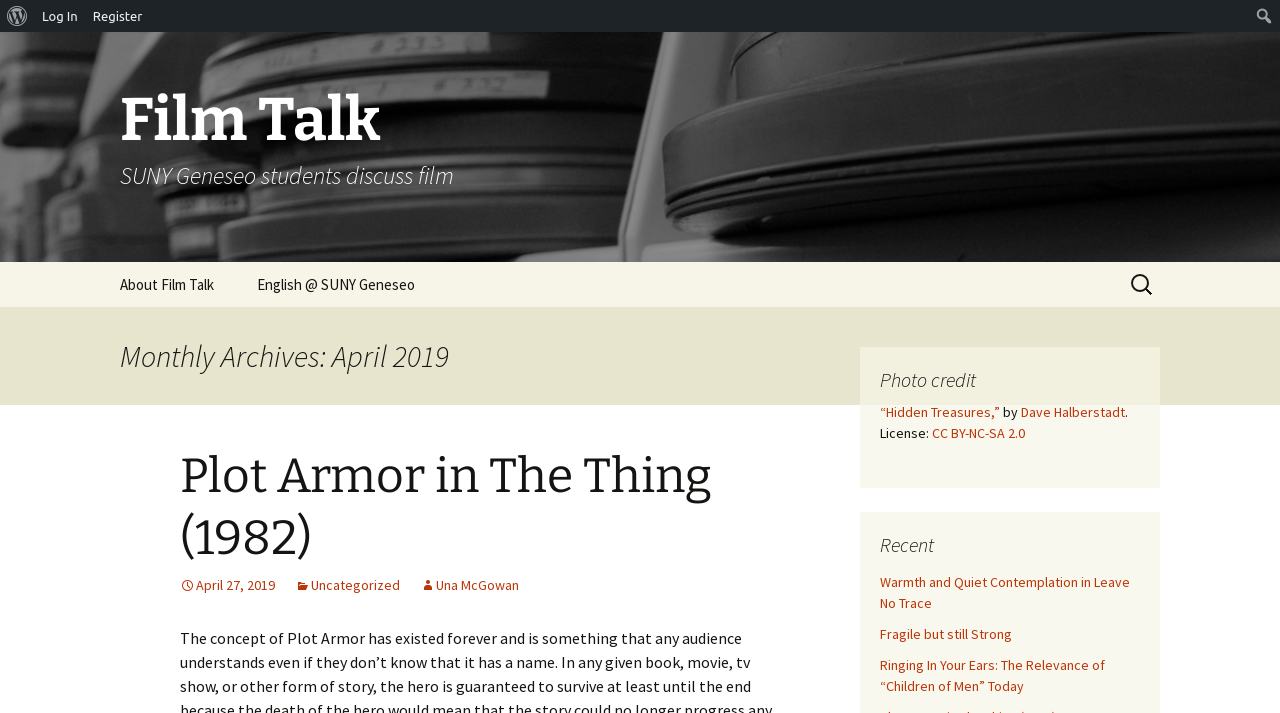Answer with a single word or phrase: 
How many search boxes are there?

2